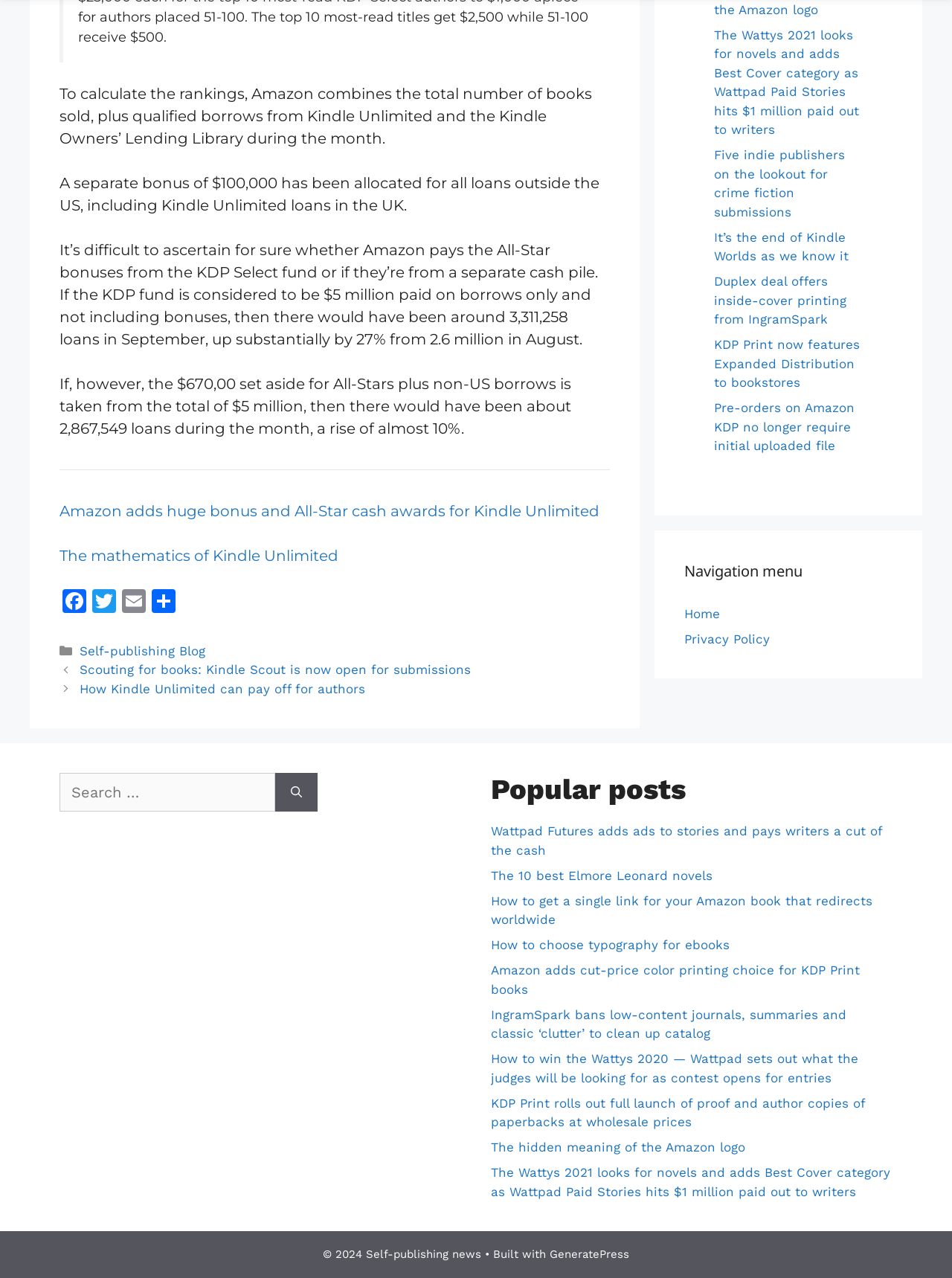What is the topic of the article?
Answer with a single word or short phrase according to what you see in the image.

Kindle Unlimited